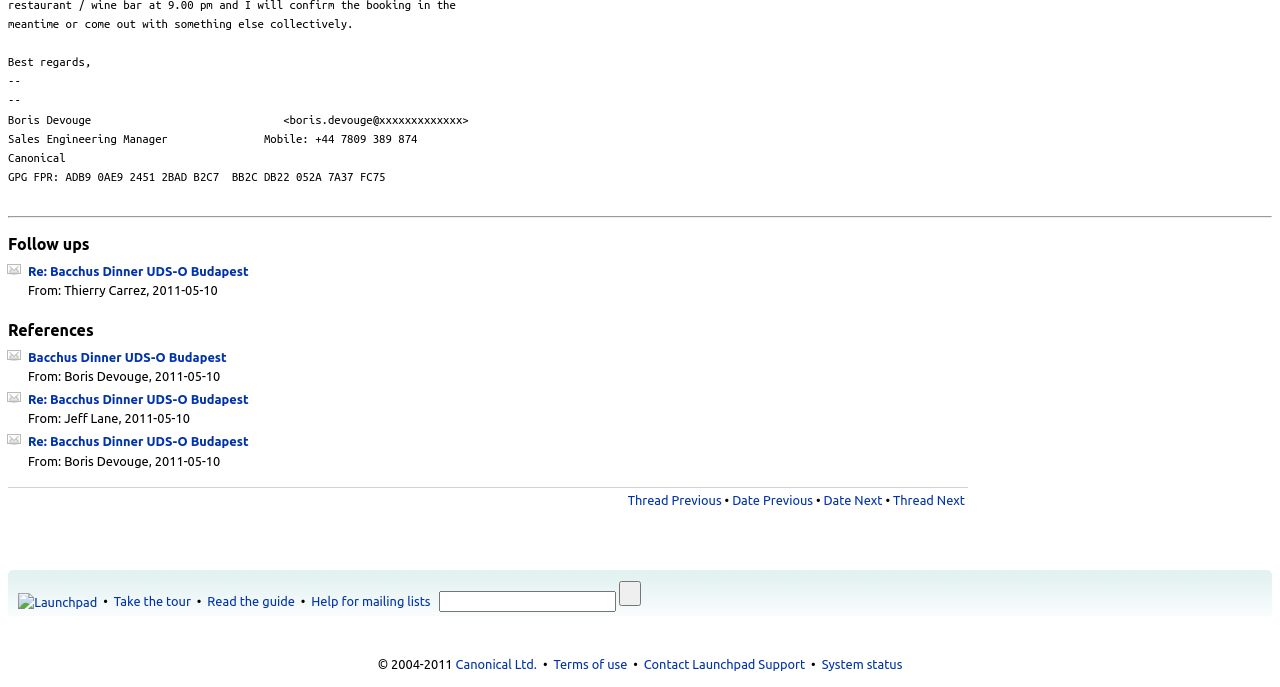Find the UI element described as: "Re: Bacchus Dinner UDS-O Budapest" and predict its bounding box coordinates. Ensure the coordinates are four float numbers between 0 and 1, [left, top, right, bottom].

[0.022, 0.571, 0.194, 0.591]